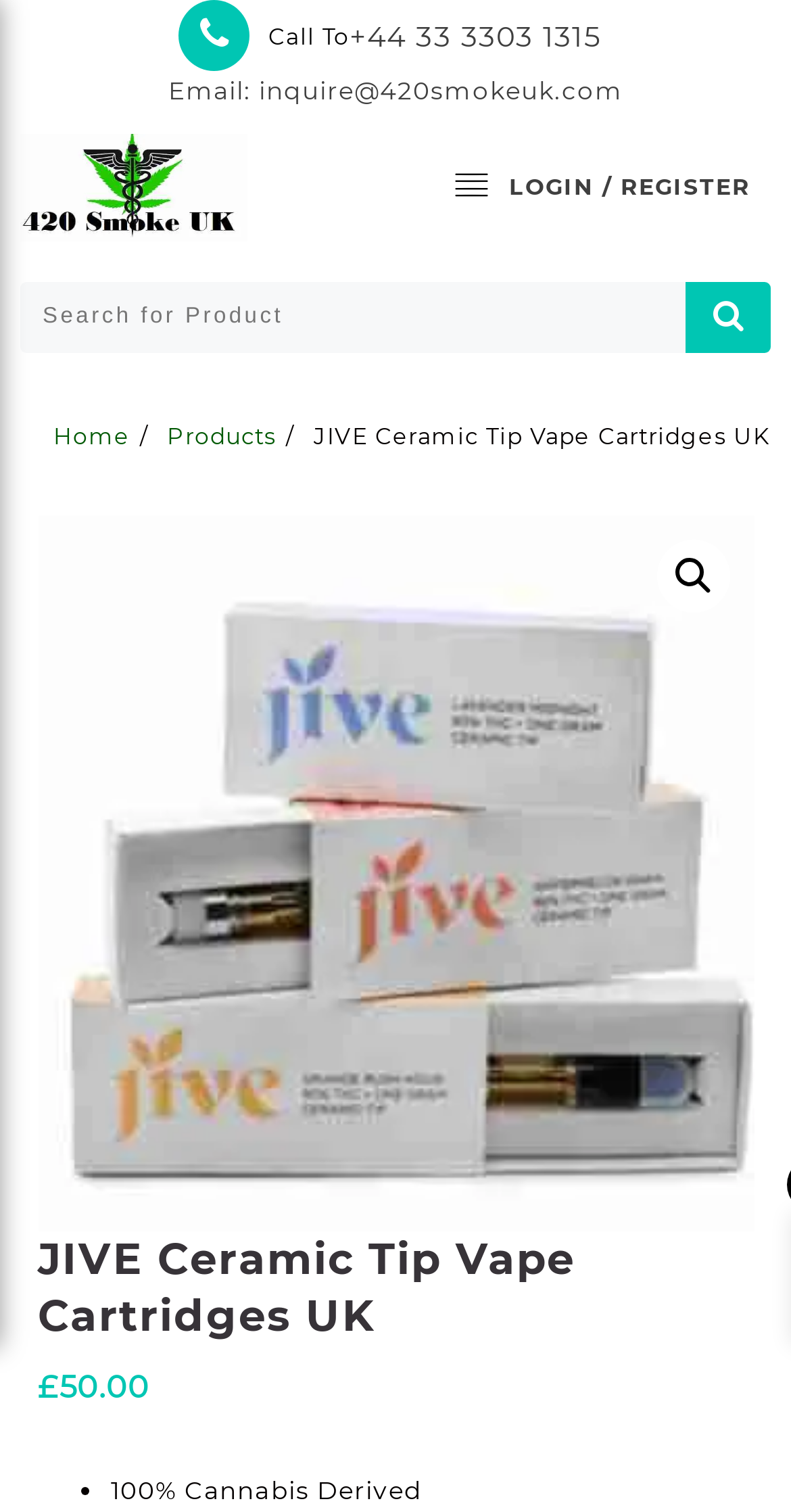What is the phone number to call?
With the help of the image, please provide a detailed response to the question.

I found the phone number by looking at the link element with the text '+44 33 3303 1315' which is located at the top of the page, next to the 'Call To' text.